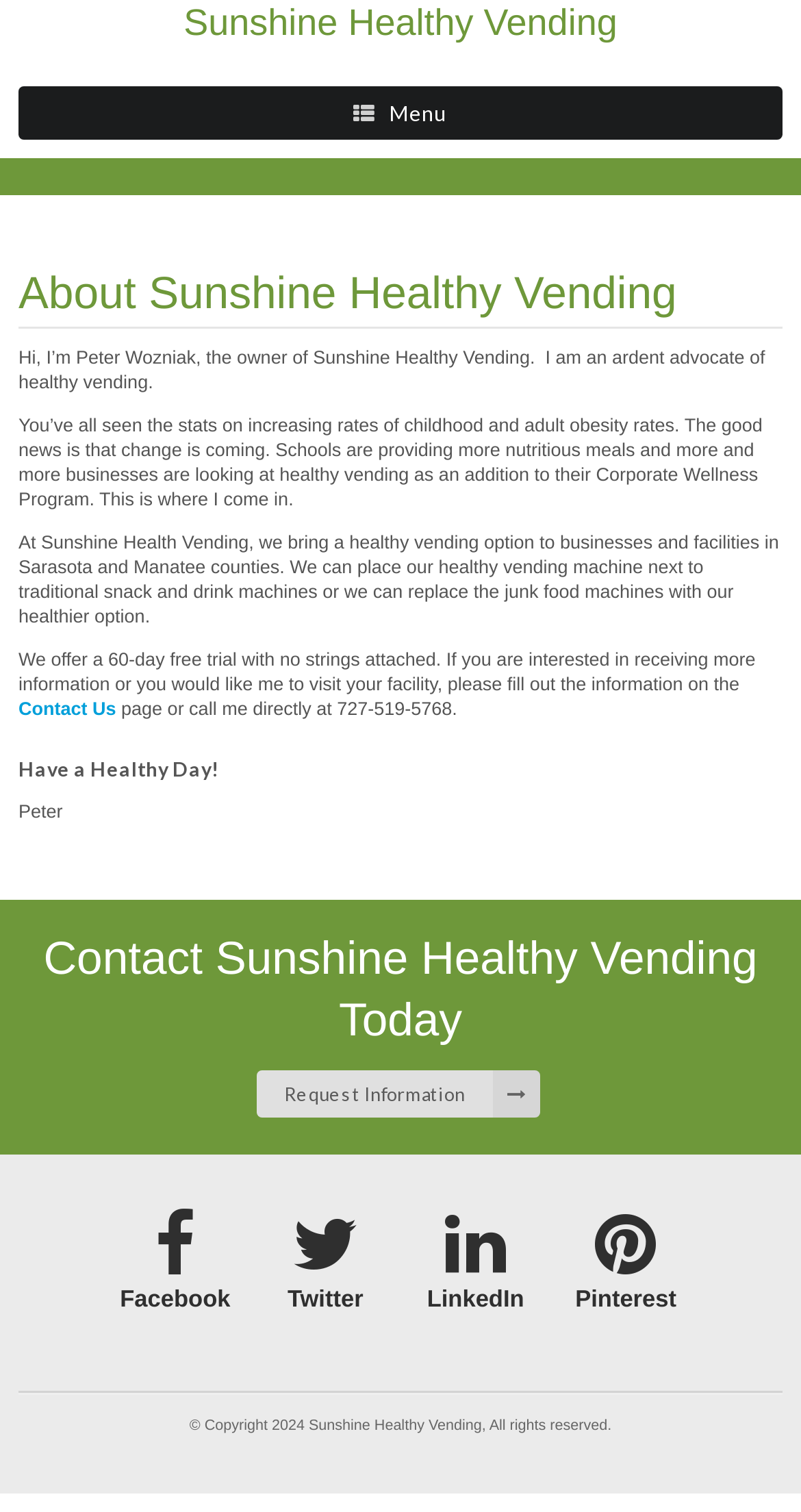What is the name of the company?
Please provide a comprehensive answer based on the contents of the image.

The answer can be found in the link element that says 'Sunshine Healthy Vending' and also in the static text elements that mention the company name.